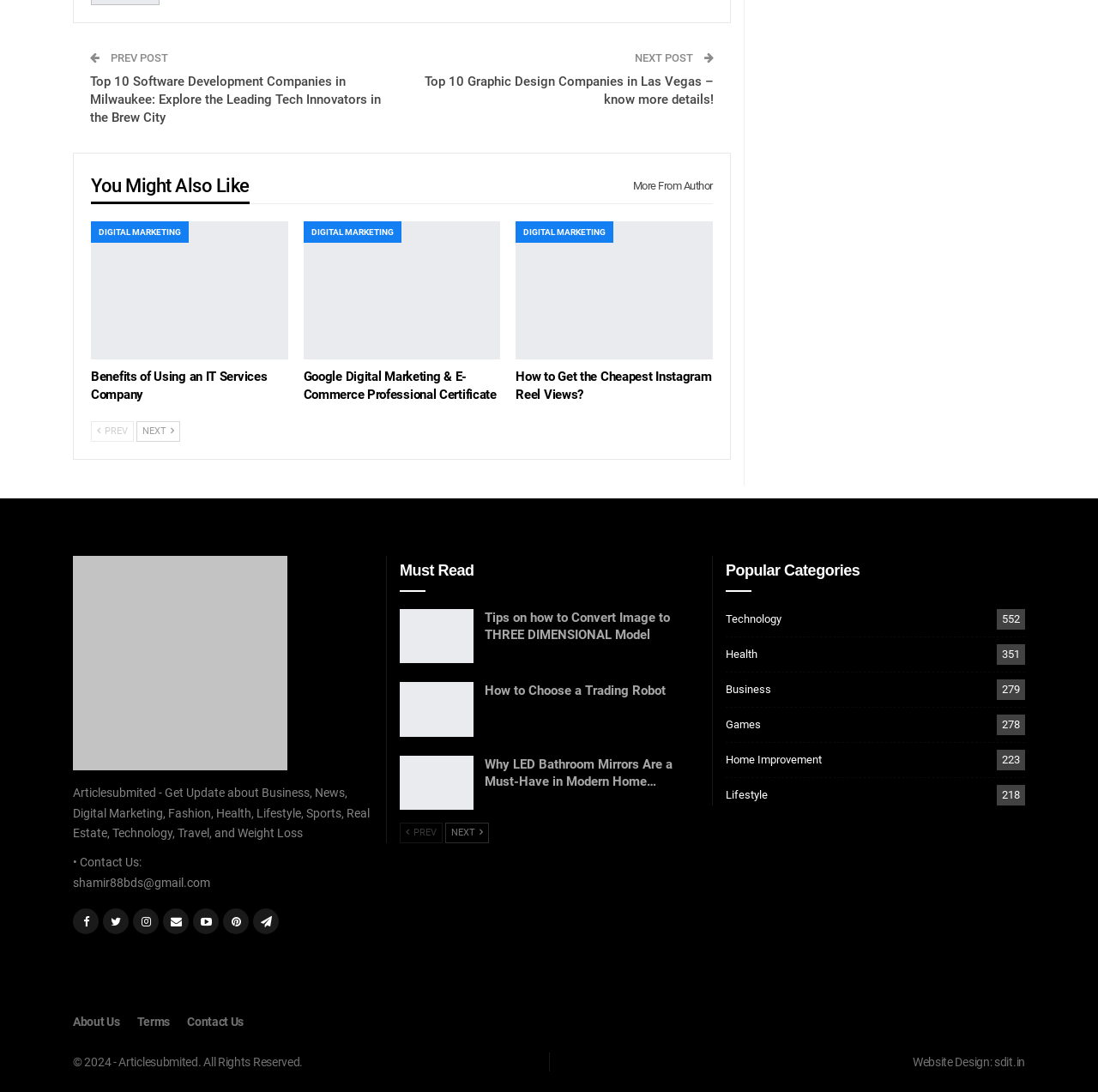Find the bounding box coordinates for the area that must be clicked to perform this action: "Click on the 'Website Design:' link".

[0.906, 0.966, 0.934, 0.979]